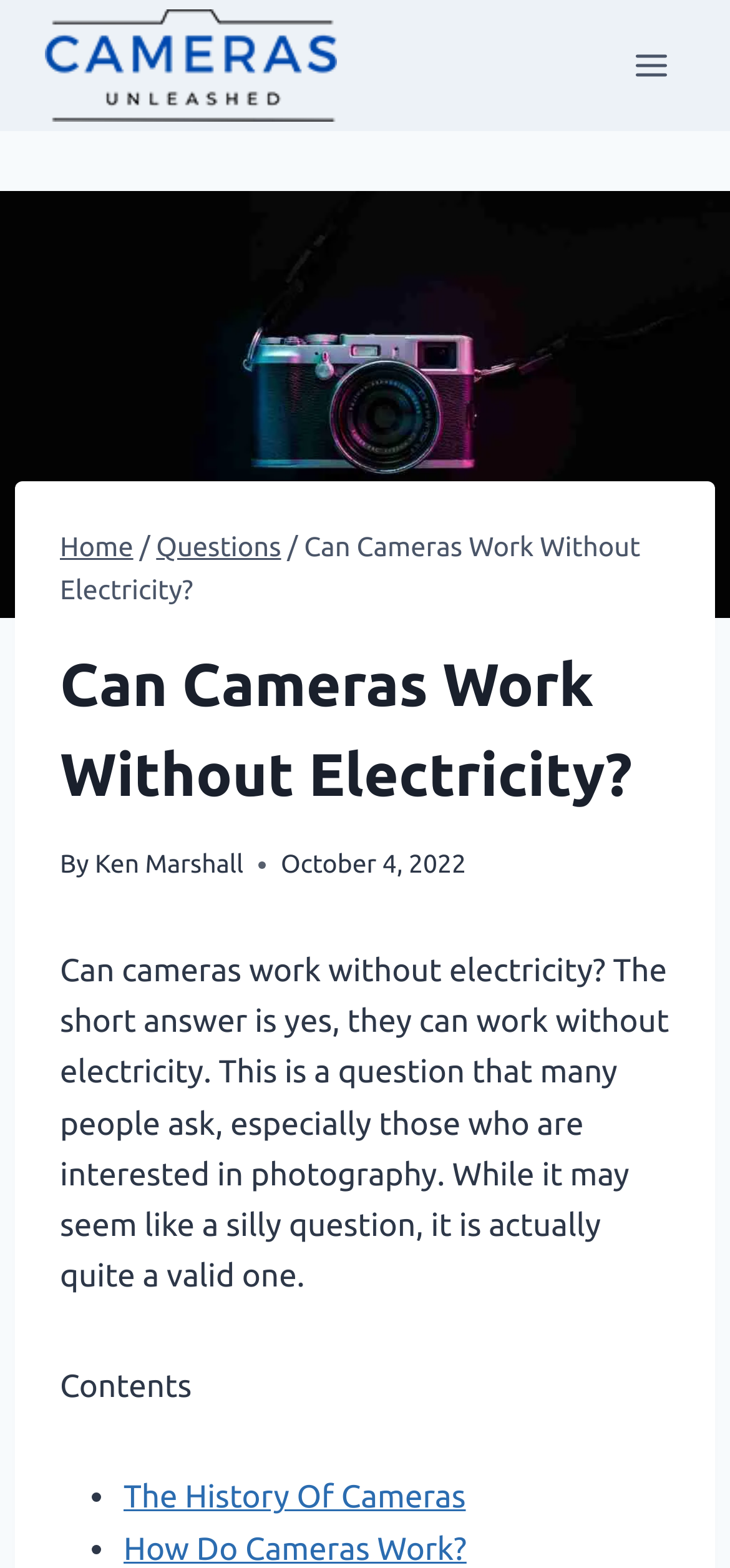When was the article published?
Look at the image and respond with a single word or a short phrase.

October 4, 2022